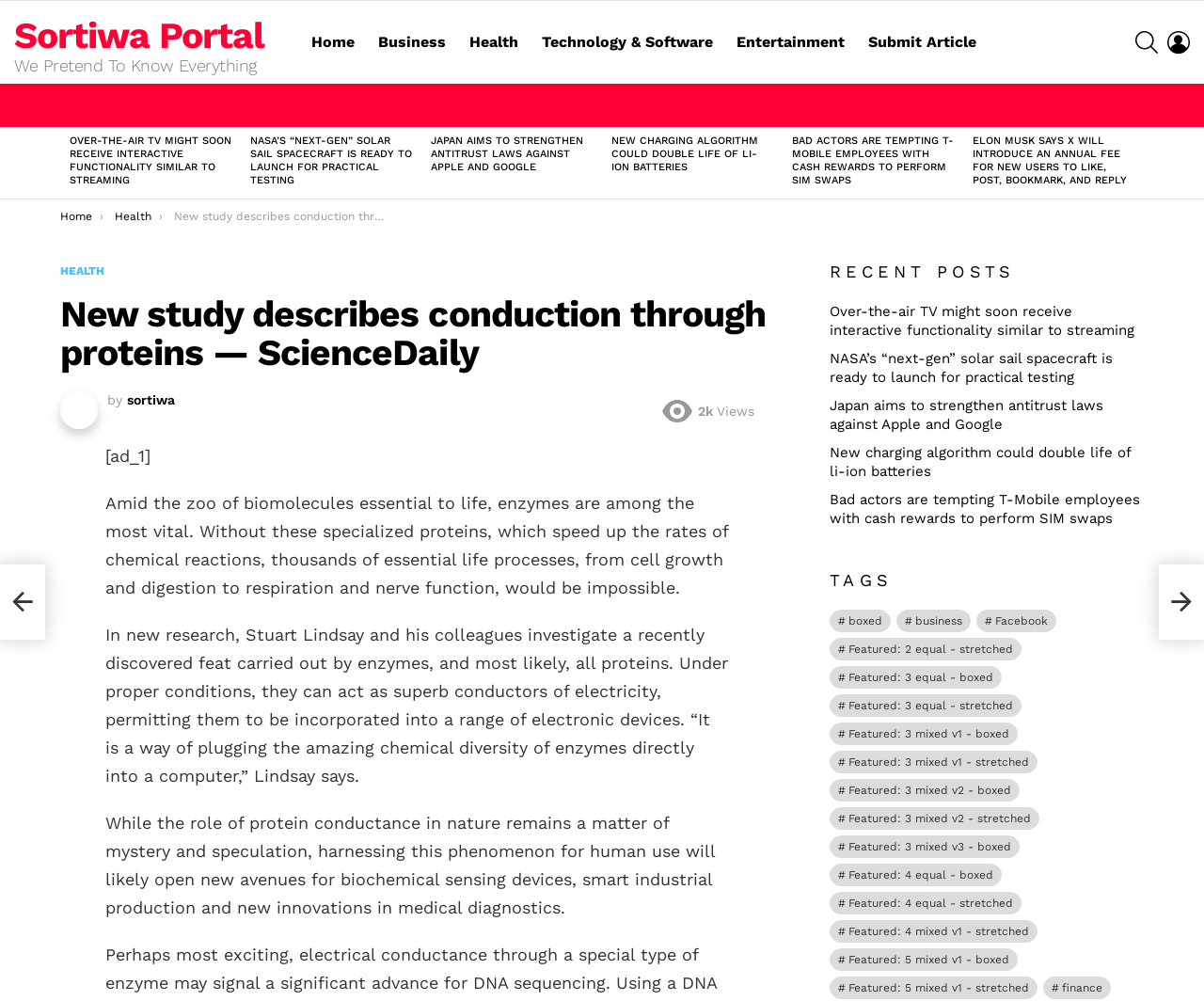Analyze the image and give a detailed response to the question:
What is the purpose of enzymes according to the article?

The purpose of enzymes according to the article is obtained from the StaticText element which describes the role of enzymes in speeding up chemical reactions. The text states that 'Without these specialized proteins, which speed up the rates of chemical reactions, thousands of essential life processes, from cell growth and digestion to respiration and nerve function, would be impossible.'